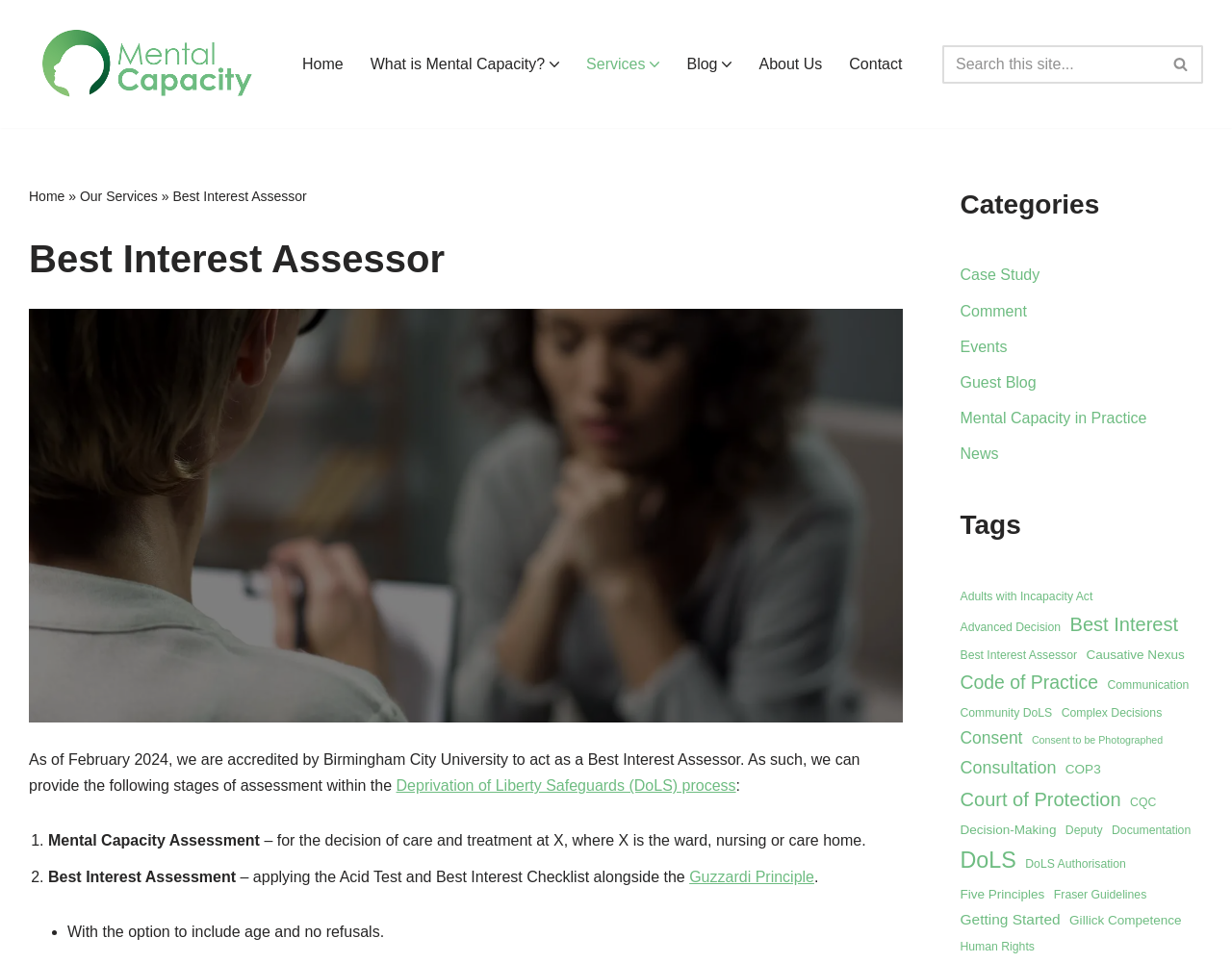Please identify the bounding box coordinates of the element's region that should be clicked to execute the following instruction: "Learn more about 'Deprivation of Liberty Safeguards (DoLS) process'". The bounding box coordinates must be four float numbers between 0 and 1, i.e., [left, top, right, bottom].

[0.322, 0.807, 0.597, 0.824]